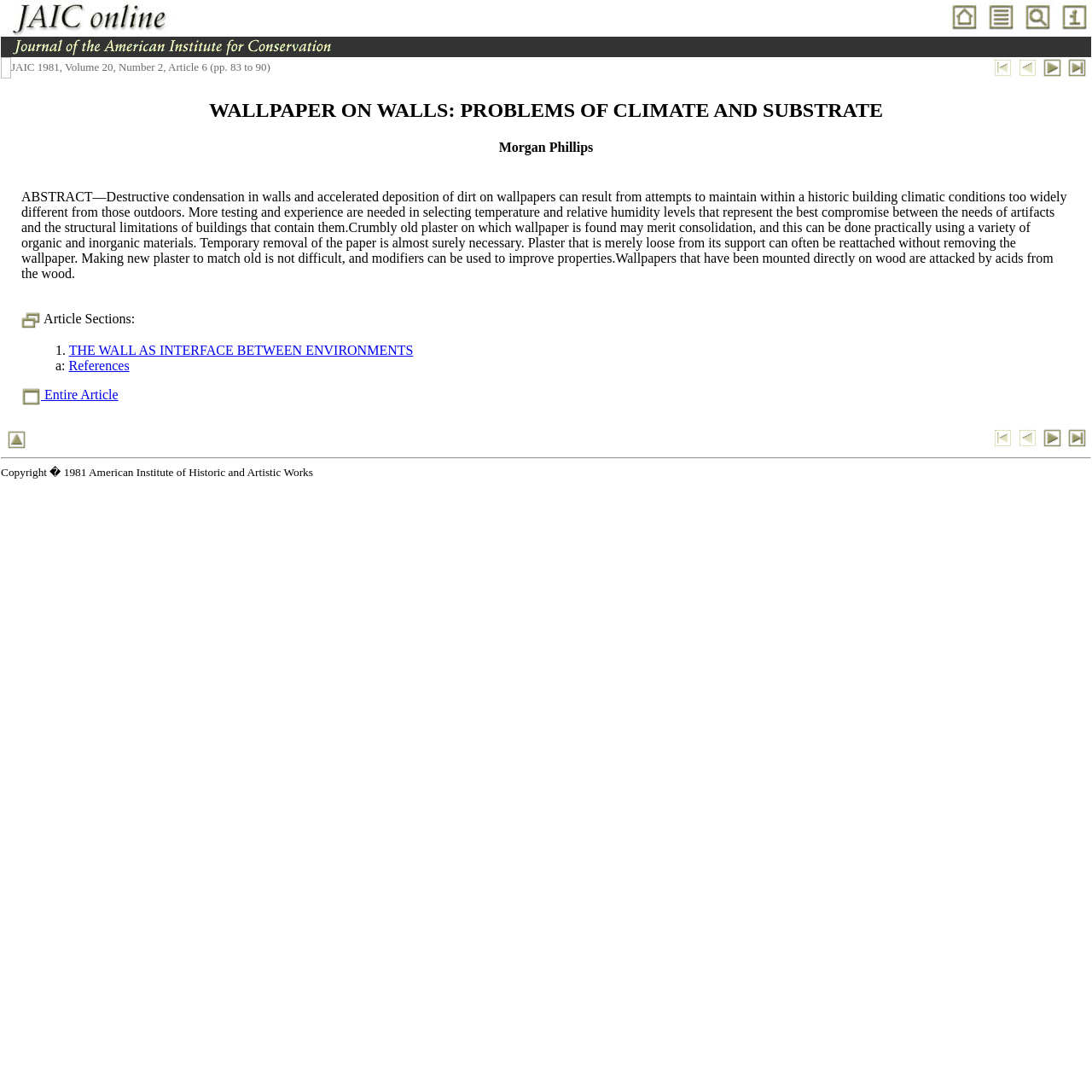What is the copyright year of the article?
Ensure your answer is thorough and detailed.

The copyright year of the article can be found in the StaticText element with the text 'Copyright � 1981 American Institute of Historic and Artistic Works' which is located at the bottom of the webpage with the bounding box coordinates [0.001, 0.427, 0.287, 0.438].